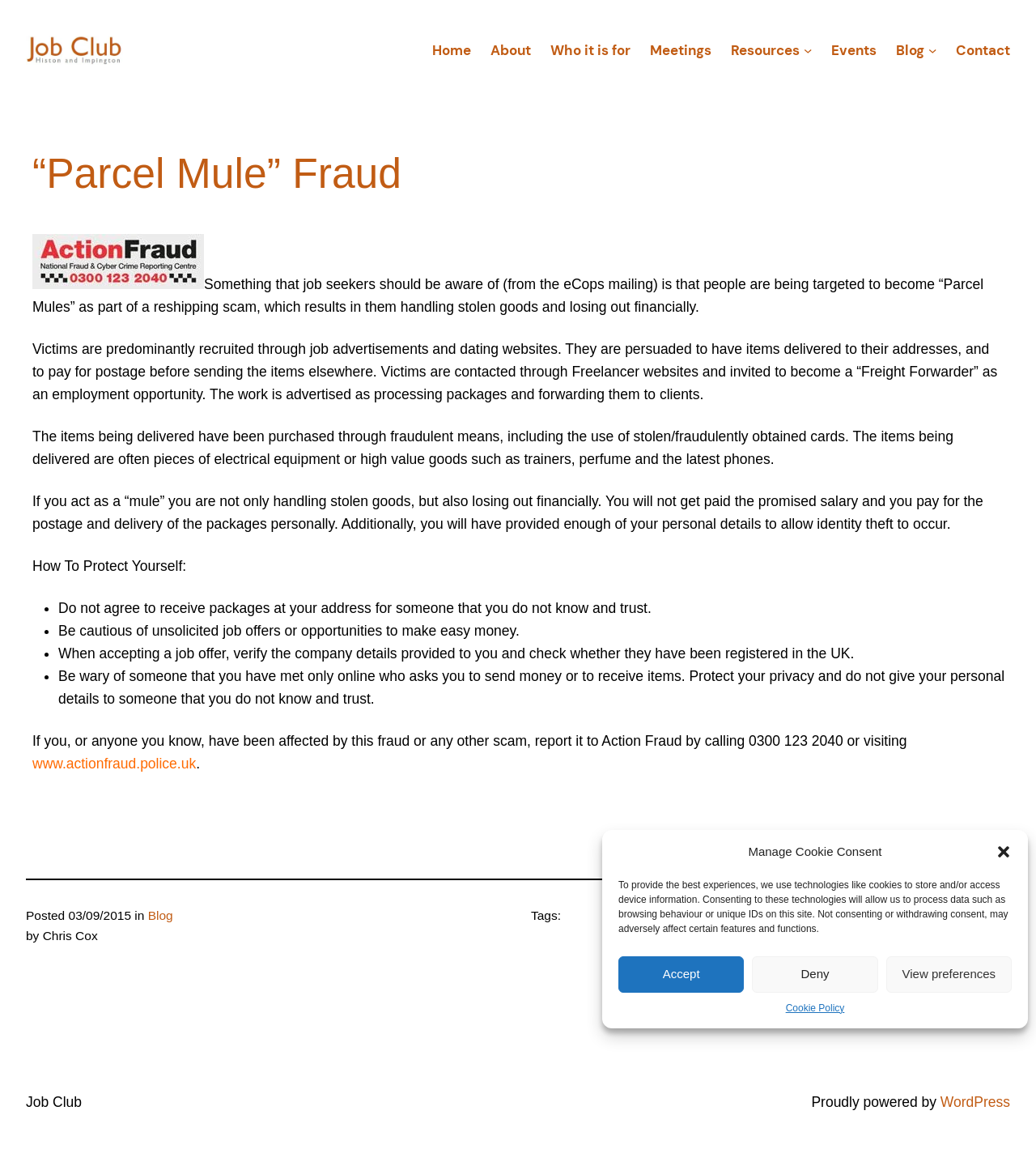What type of goods are typically involved in this scam?
Using the information from the image, provide a comprehensive answer to the question.

The scam typically involves stolen goods such as electrical equipment, trainers, perfume, and the latest phones, which are delivered to the 'Parcel Mule' for forwarding to other locations.